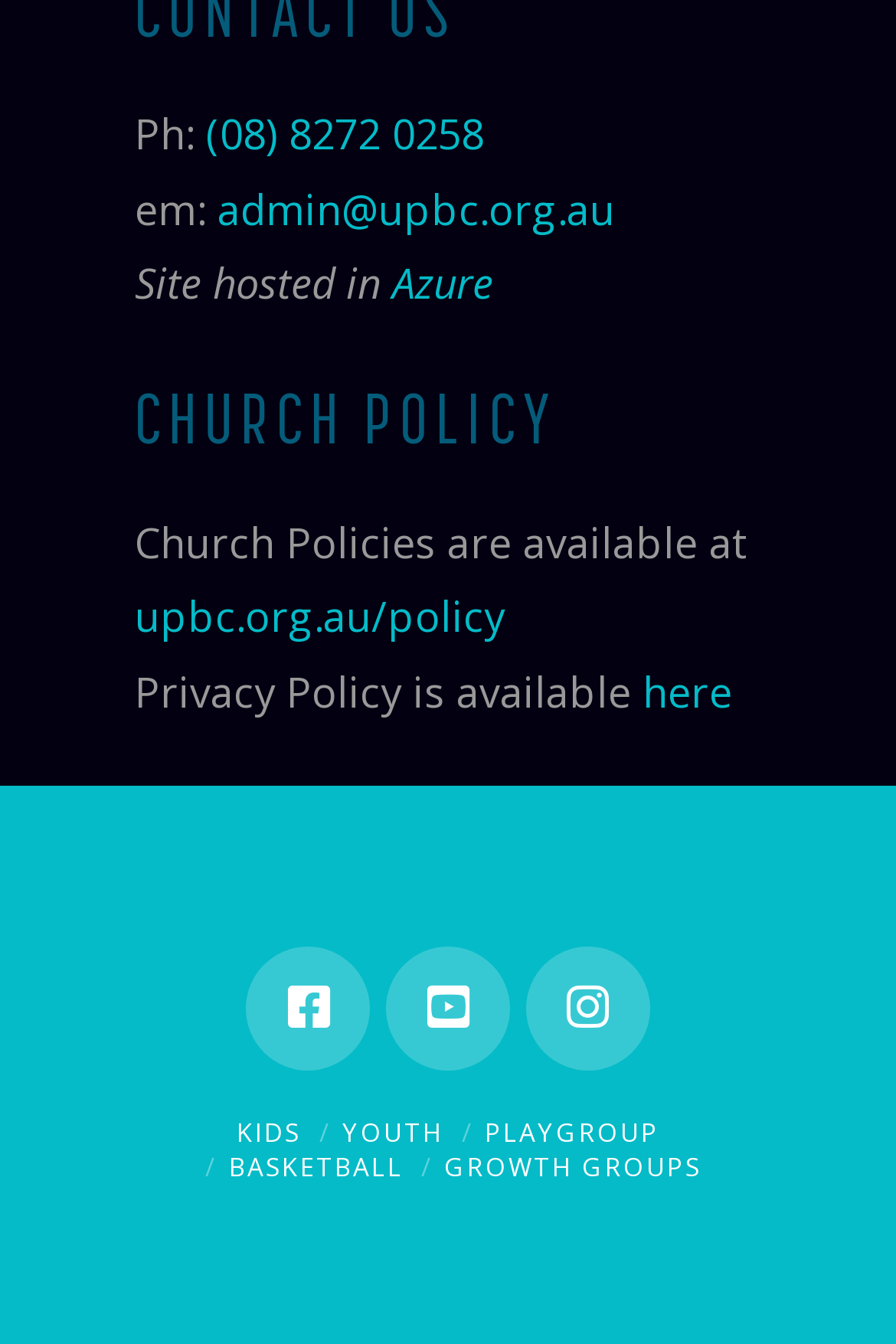Please mark the clickable region by giving the bounding box coordinates needed to complete this instruction: "Visit the Azure website".

[0.437, 0.19, 0.55, 0.231]